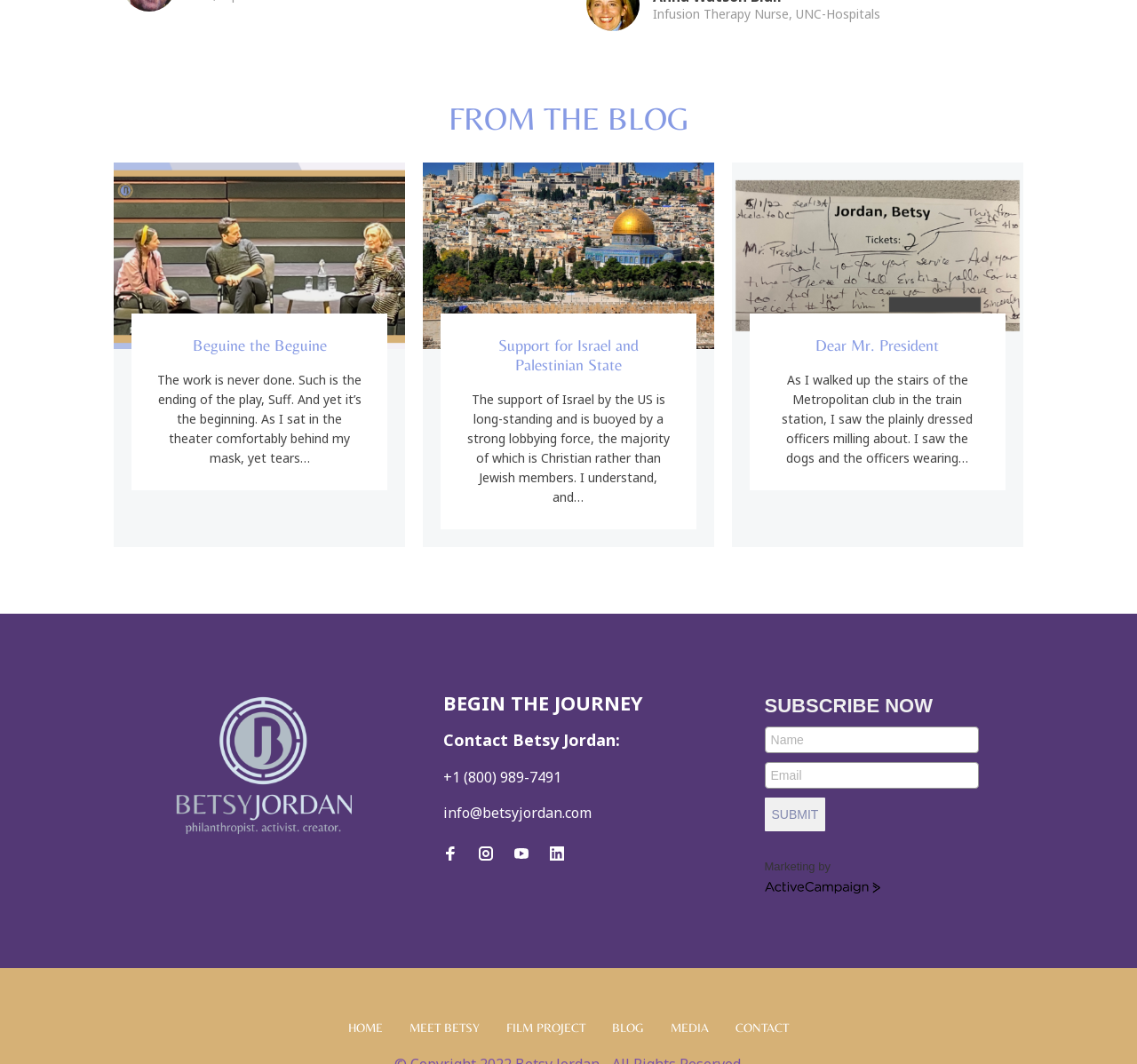Please determine the bounding box coordinates for the element that should be clicked to follow these instructions: "Subscribe to the newsletter".

[0.672, 0.653, 0.82, 0.673]